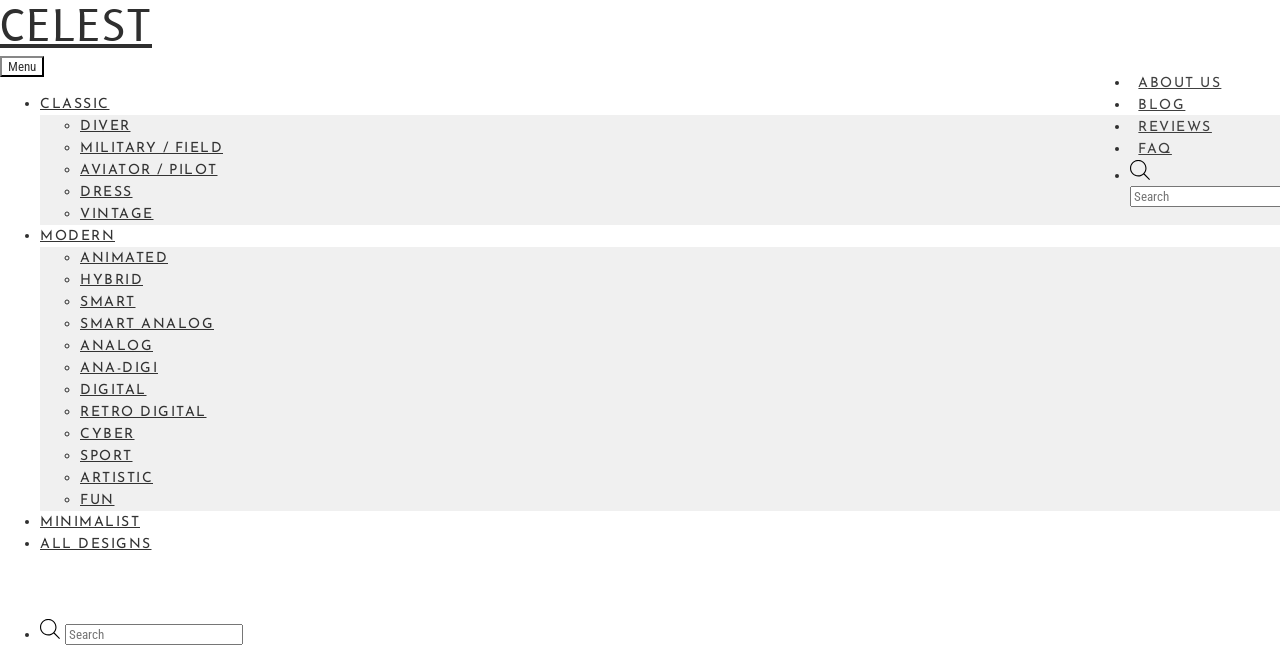Predict the bounding box coordinates of the area that should be clicked to accomplish the following instruction: "Click on ABOUT US". The bounding box coordinates should consist of four float numbers between 0 and 1, i.e., [left, top, right, bottom].

[0.883, 0.095, 0.961, 0.16]